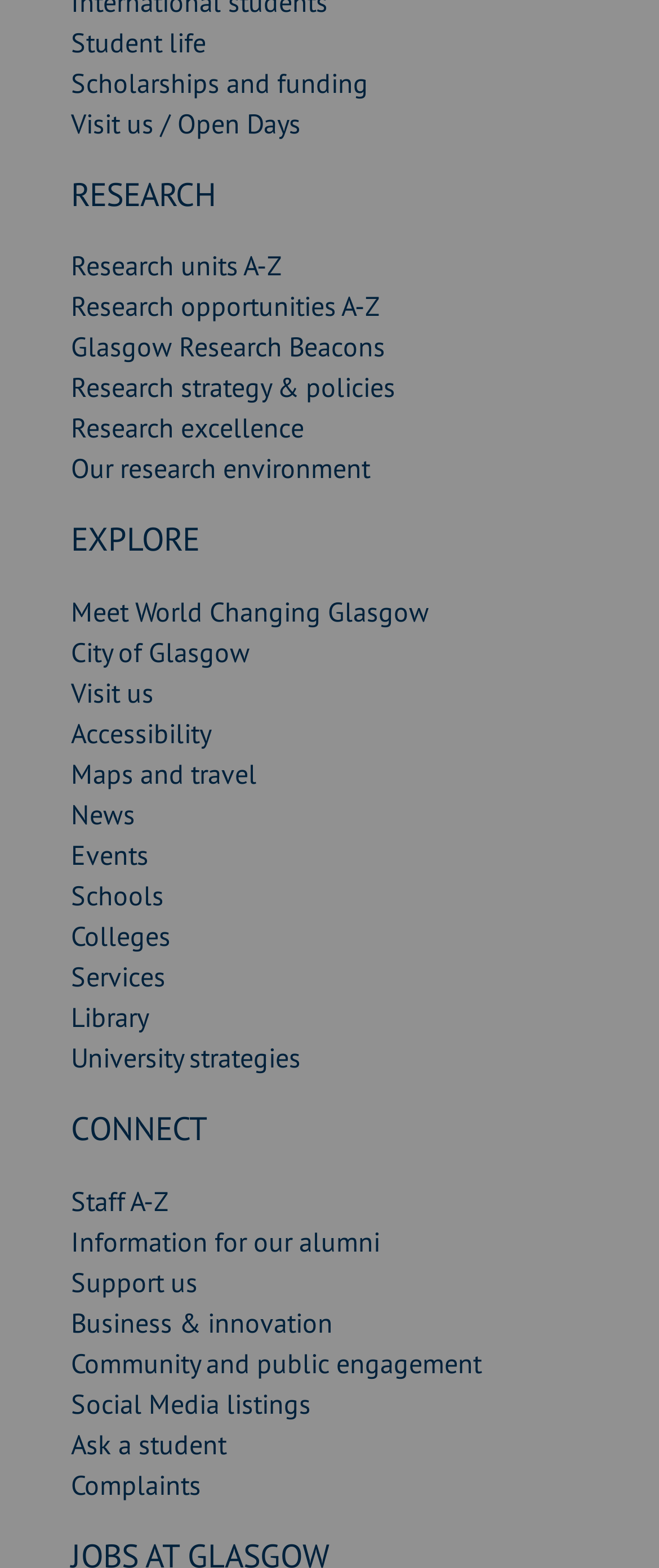How many links are under the 'EXPLORE' heading?
Using the image, provide a concise answer in one word or a short phrase.

5